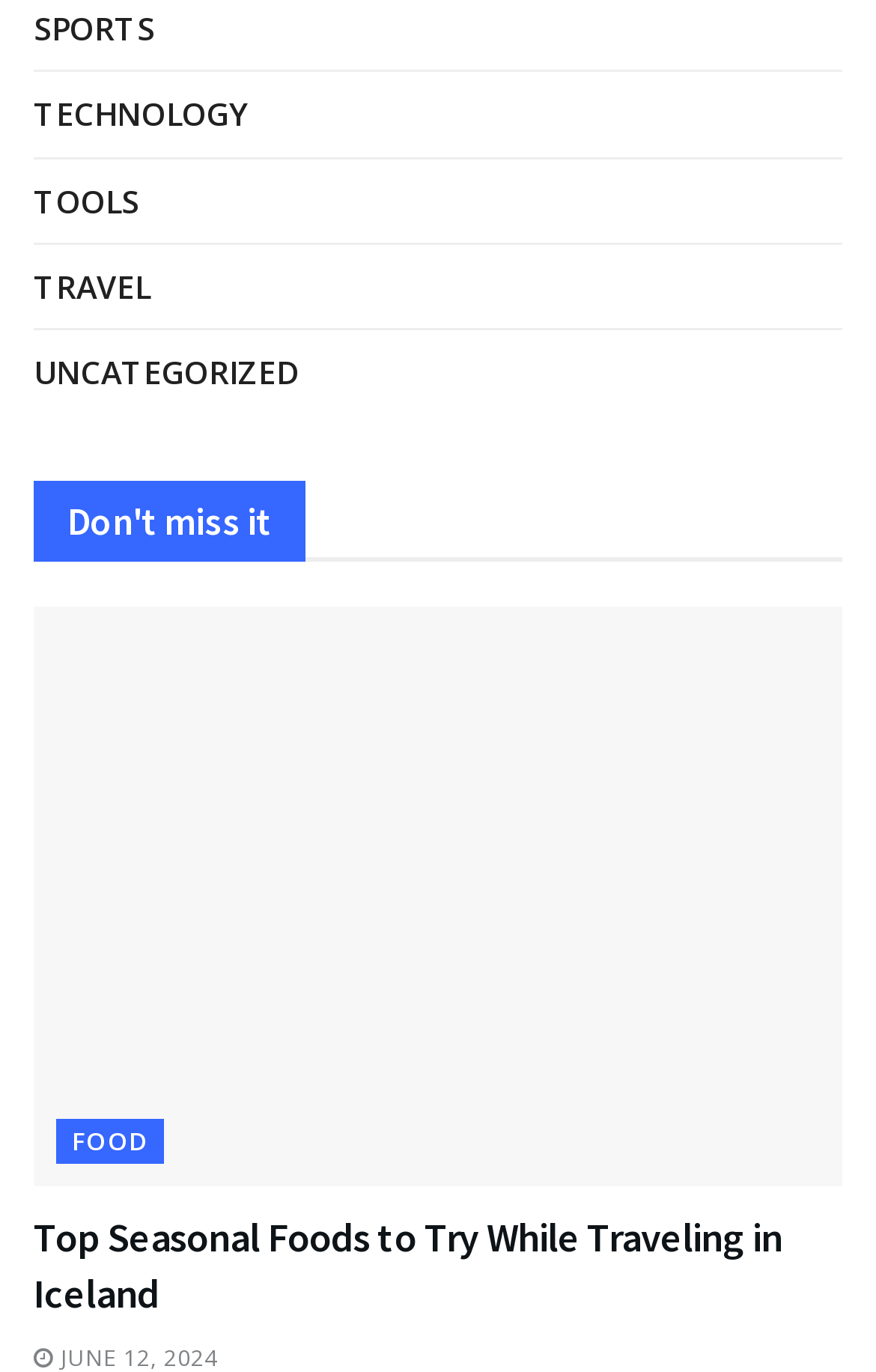What is the purpose of the 'Don't miss it' heading?
Based on the screenshot, provide a one-word or short-phrase response.

To highlight important articles